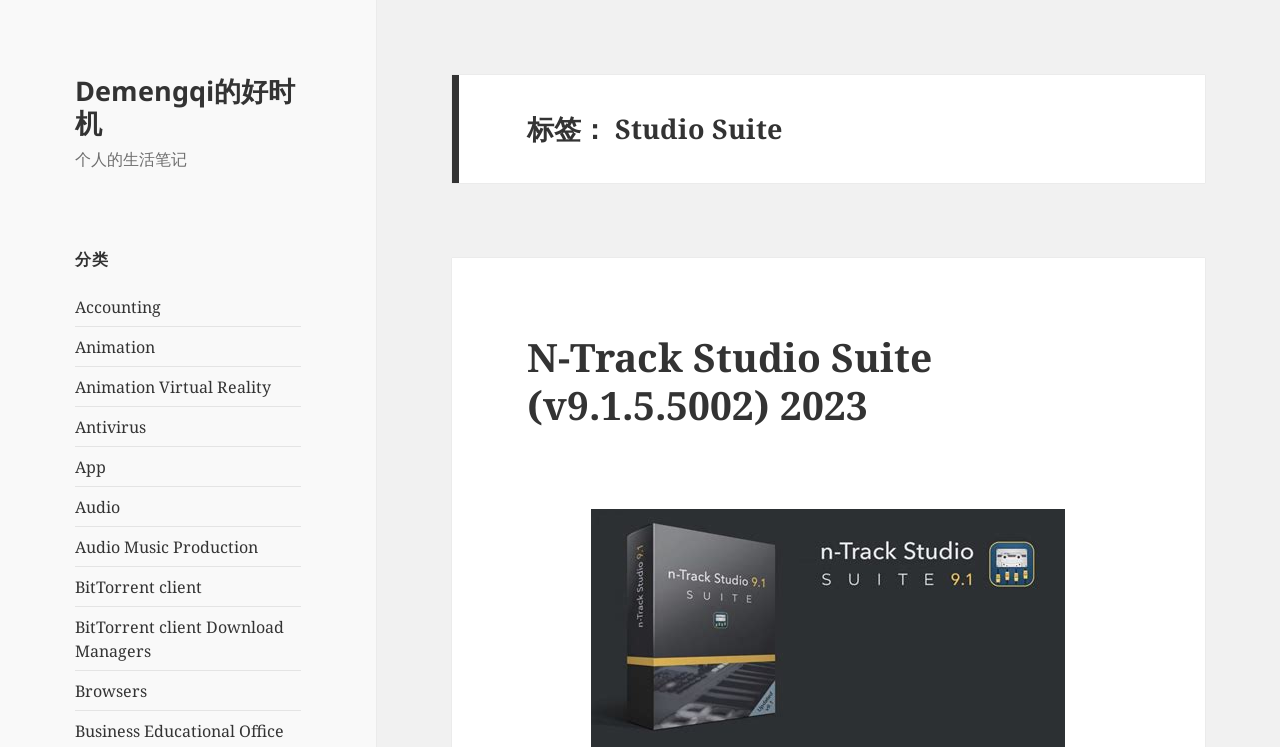Highlight the bounding box coordinates of the element you need to click to perform the following instruction: "click on Demengqi的好时机."

[0.059, 0.097, 0.231, 0.189]